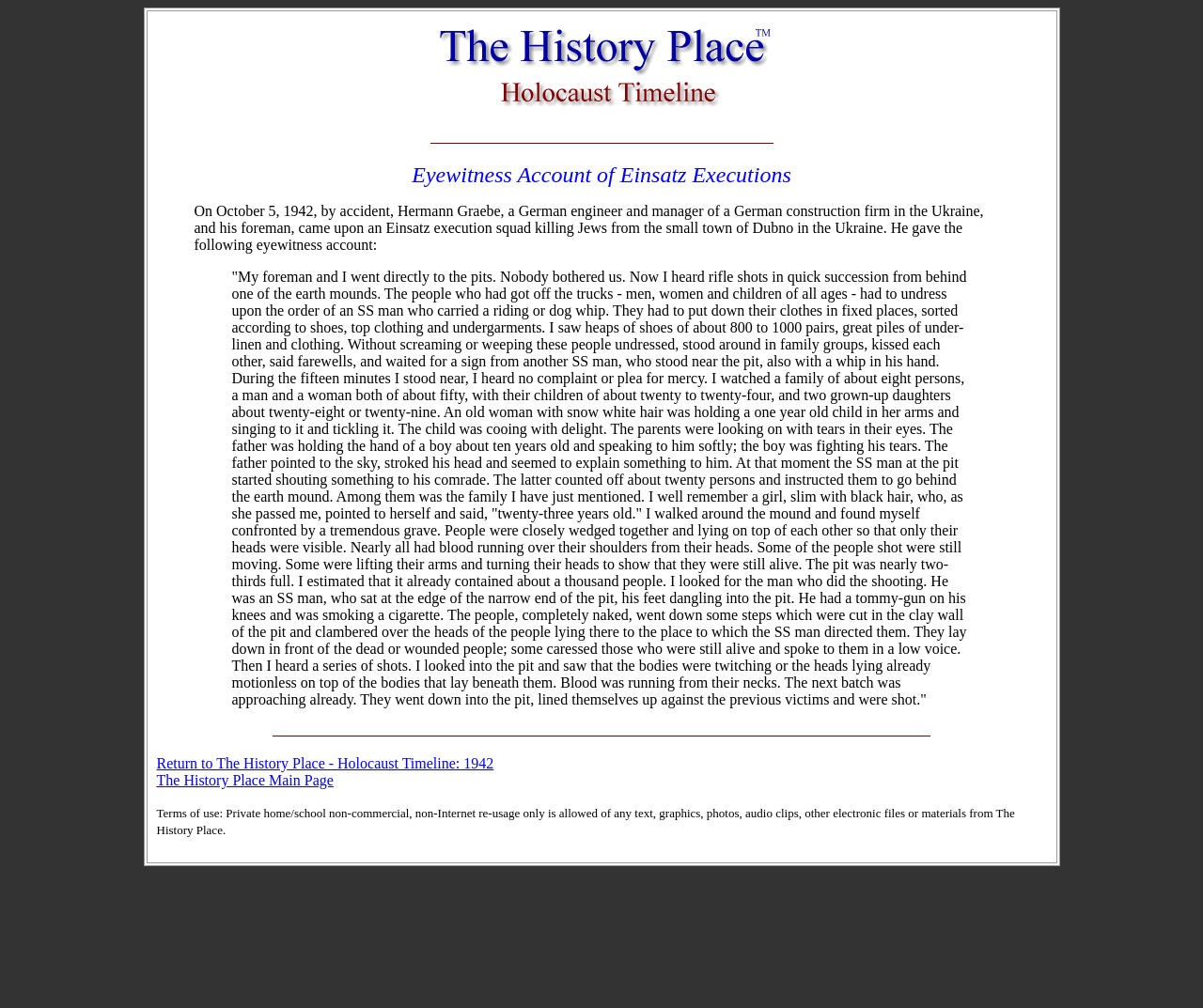What is the event described in the eyewitness account?
Using the image as a reference, answer the question in detail.

The event described in the eyewitness account is an Einsatz execution, which is a mass killing of Jews by the SS during World War II. This is evident from the text, which describes the scene of people being forced to undress and then shot into a pit, with the SS man sitting at the edge of the pit, smoking a cigarette and shooting the victims.